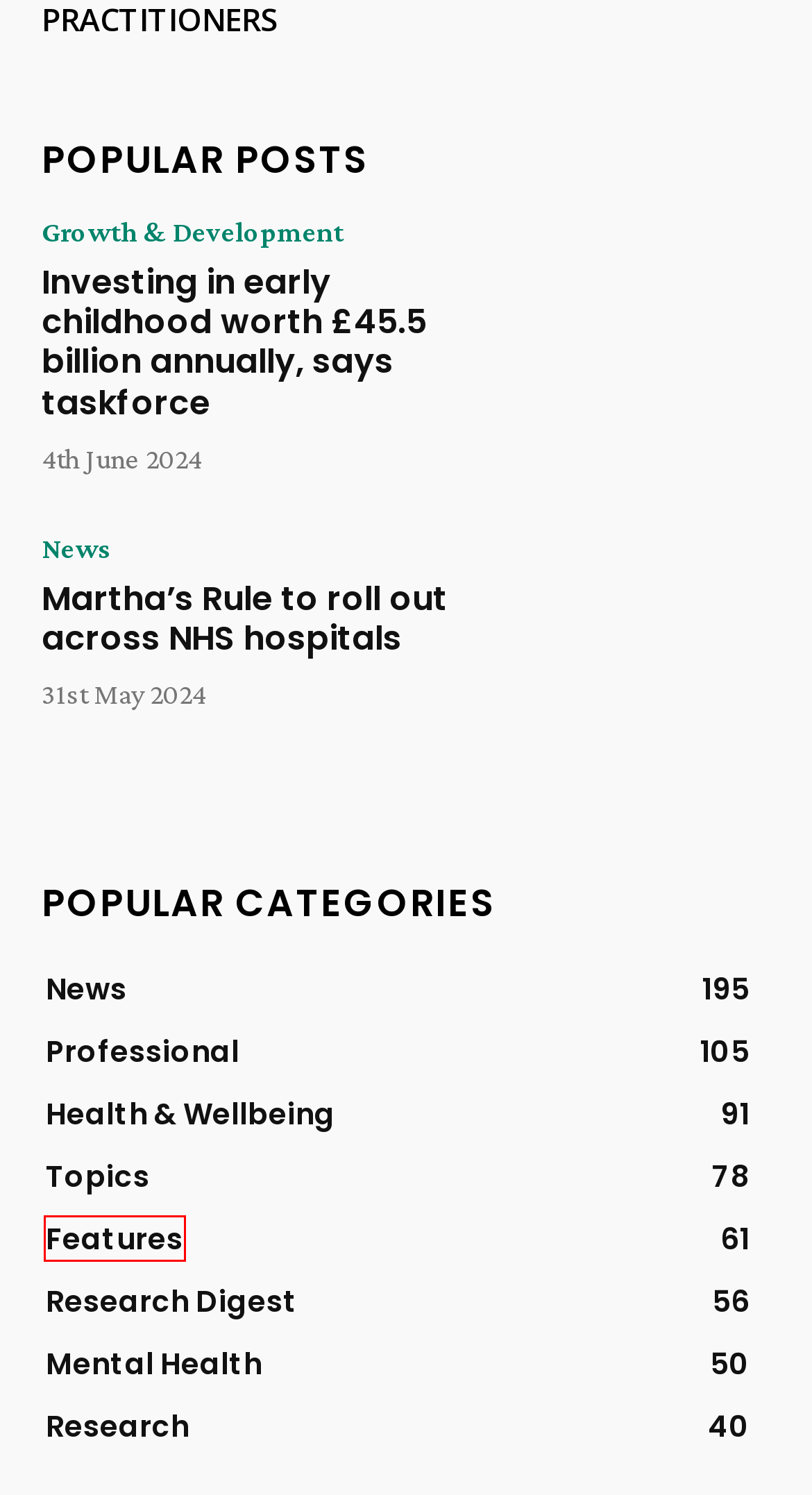Please examine the screenshot provided, which contains a red bounding box around a UI element. Select the webpage description that most accurately describes the new page displayed after clicking the highlighted element. Here are the candidates:
A. Unite-CPHVA Conference 2024 |
B. Behaviour Archives - Community Practitioner
C. Investing in early childhood worth £45.5 billion annually, says taskforce - Community Practitioner
D. Features Archives - Community Practitioner
E. Health & Wellbeing Archives - Community Practitioner
F. Recruitment - Community Practitioner
G. Martha’s Rule to roll out across NHS hospitals - Community Practitioner
H. Infant Feeding Archives - Community Practitioner

D